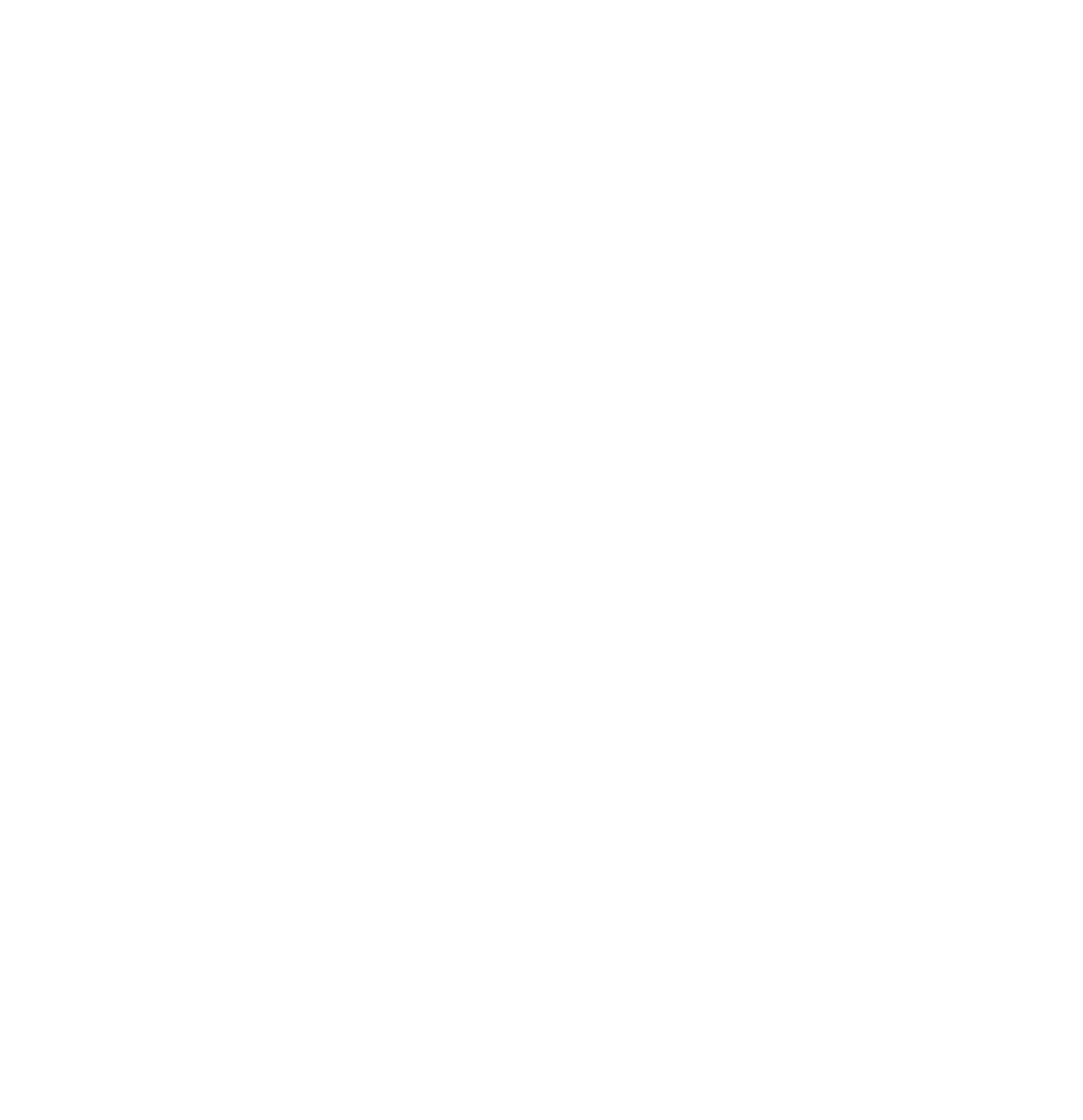How can one register interest for the course?
Please give a detailed answer to the question using the information shown in the image.

The text states 'To register your interest, and for further details, visit the dedicated course page', indicating that one can register interest for the course by visiting the dedicated course page.